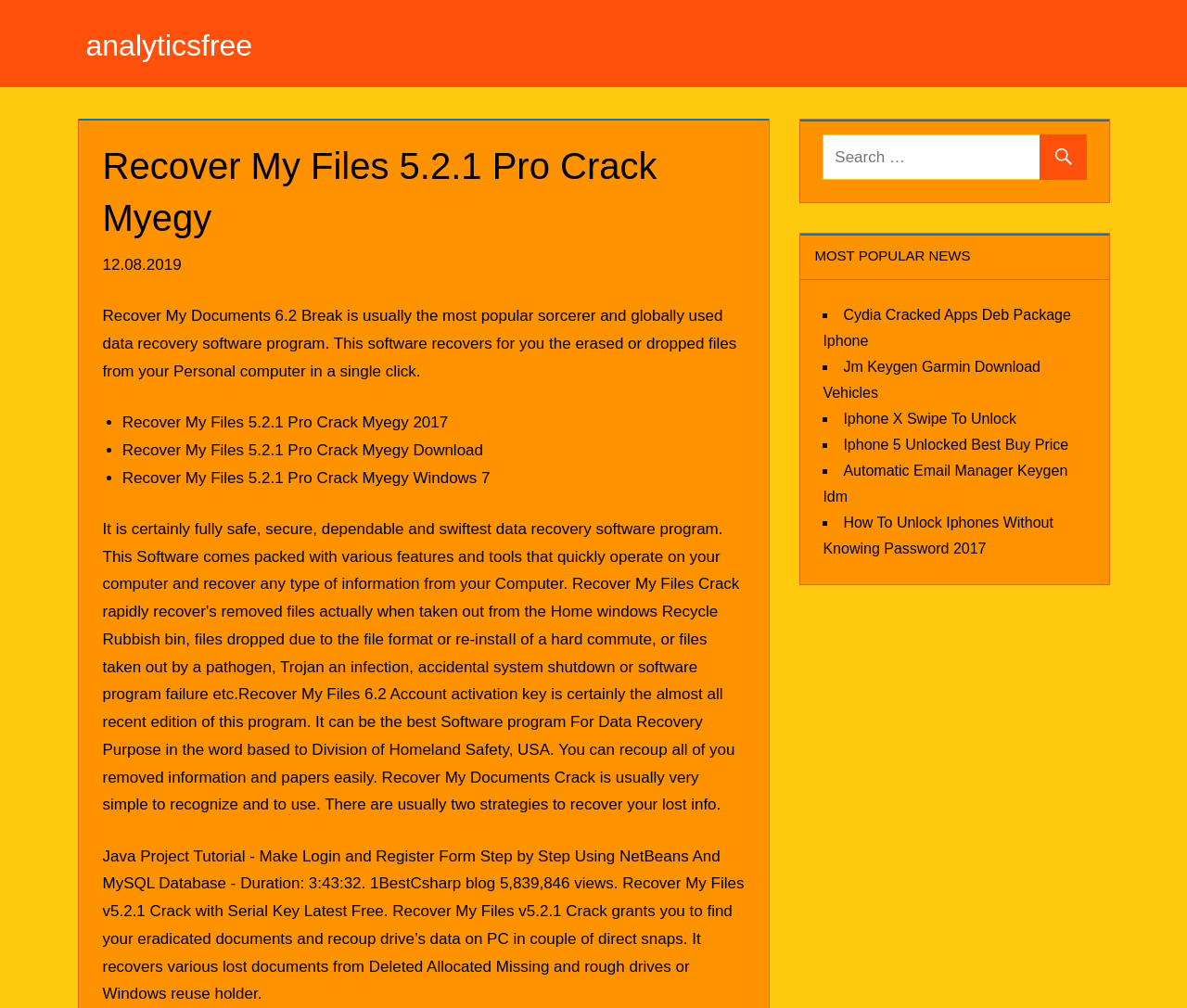Determine the bounding box coordinates of the element that should be clicked to execute the following command: "download Recover My Files 5.2.1 Pro Crack Myegy".

[0.103, 0.438, 0.407, 0.455]